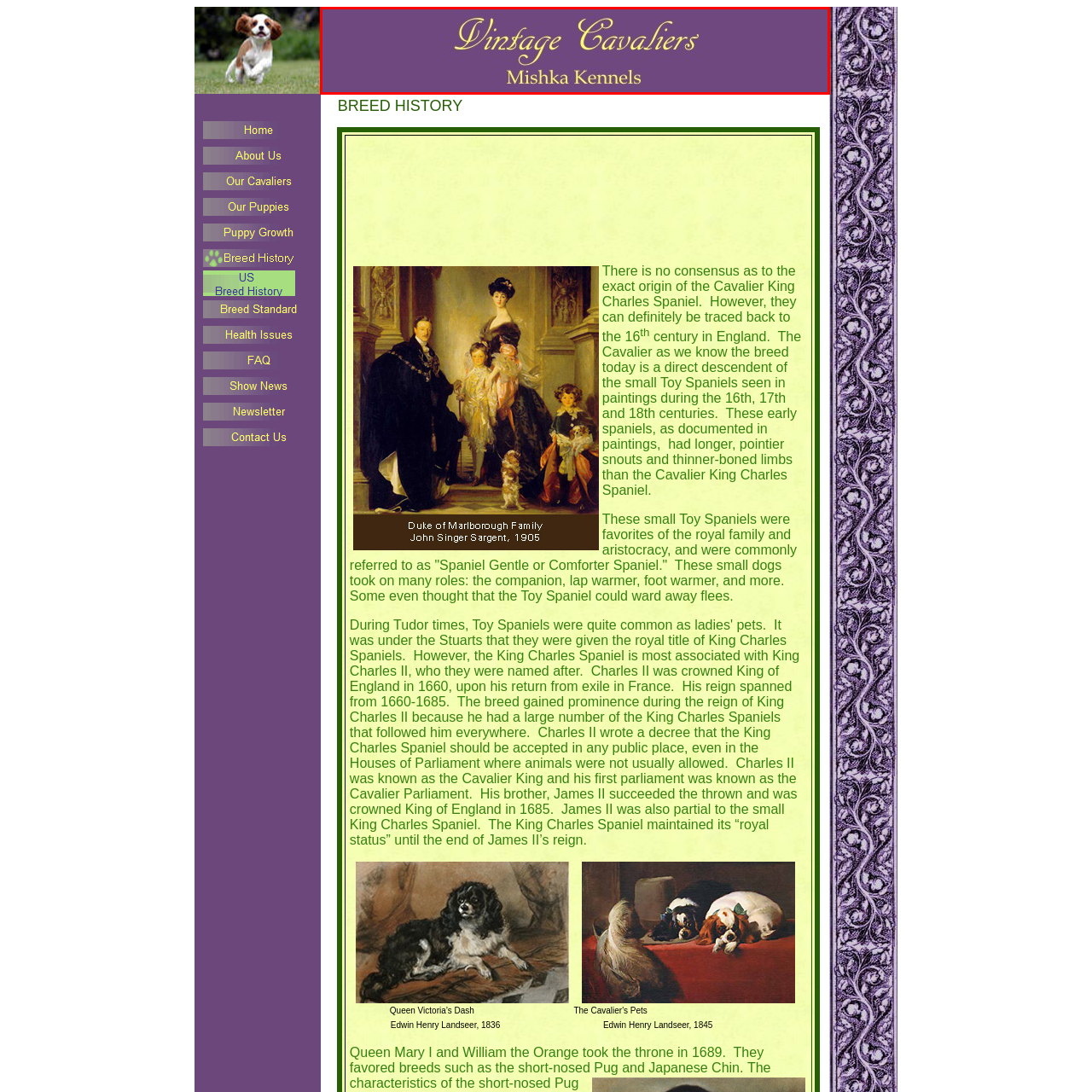Check the image highlighted by the red rectangle and provide a single word or phrase for the question:
What font style is used for 'Vintage Cavaliers'?

Golden script